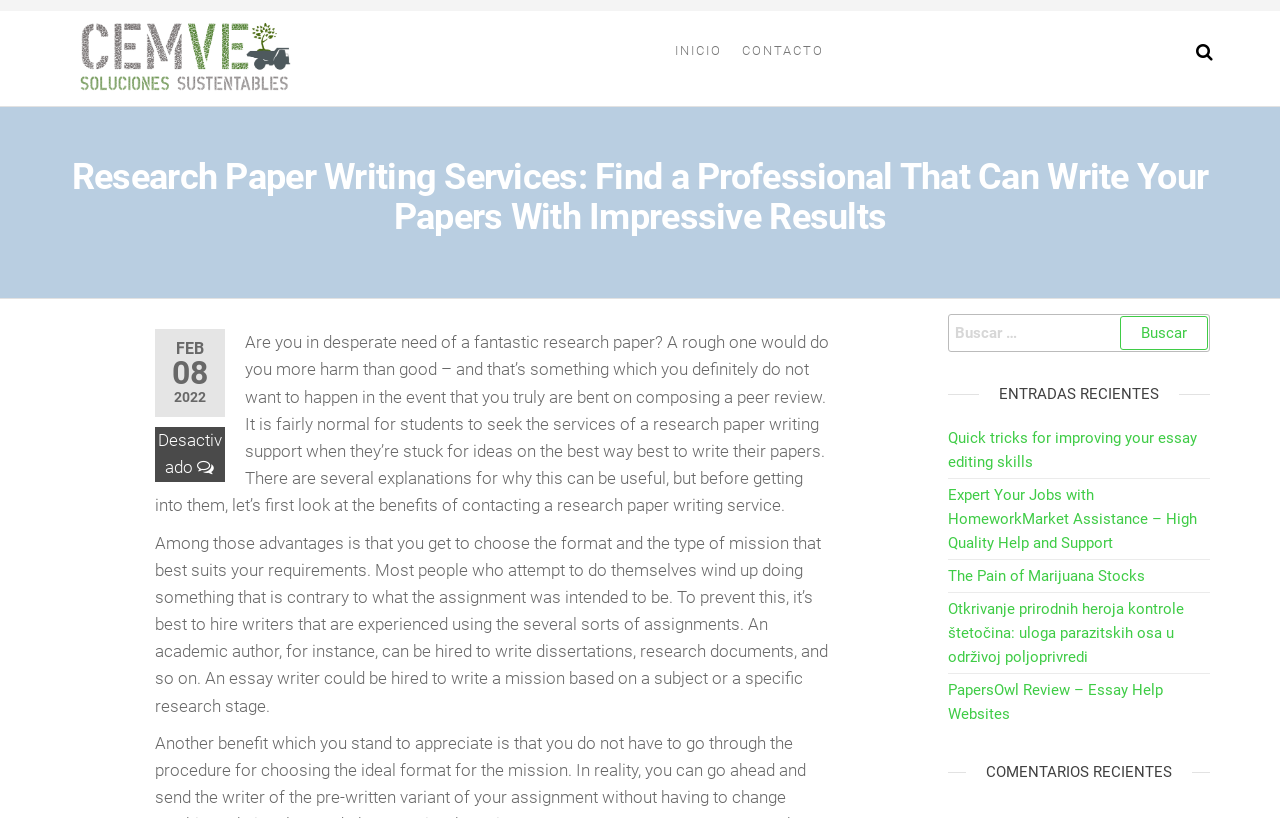Please find the bounding box coordinates of the clickable region needed to complete the following instruction: "Read the recent entry 'Quick tricks for improving your essay editing skills'". The bounding box coordinates must consist of four float numbers between 0 and 1, i.e., [left, top, right, bottom].

[0.74, 0.525, 0.935, 0.576]